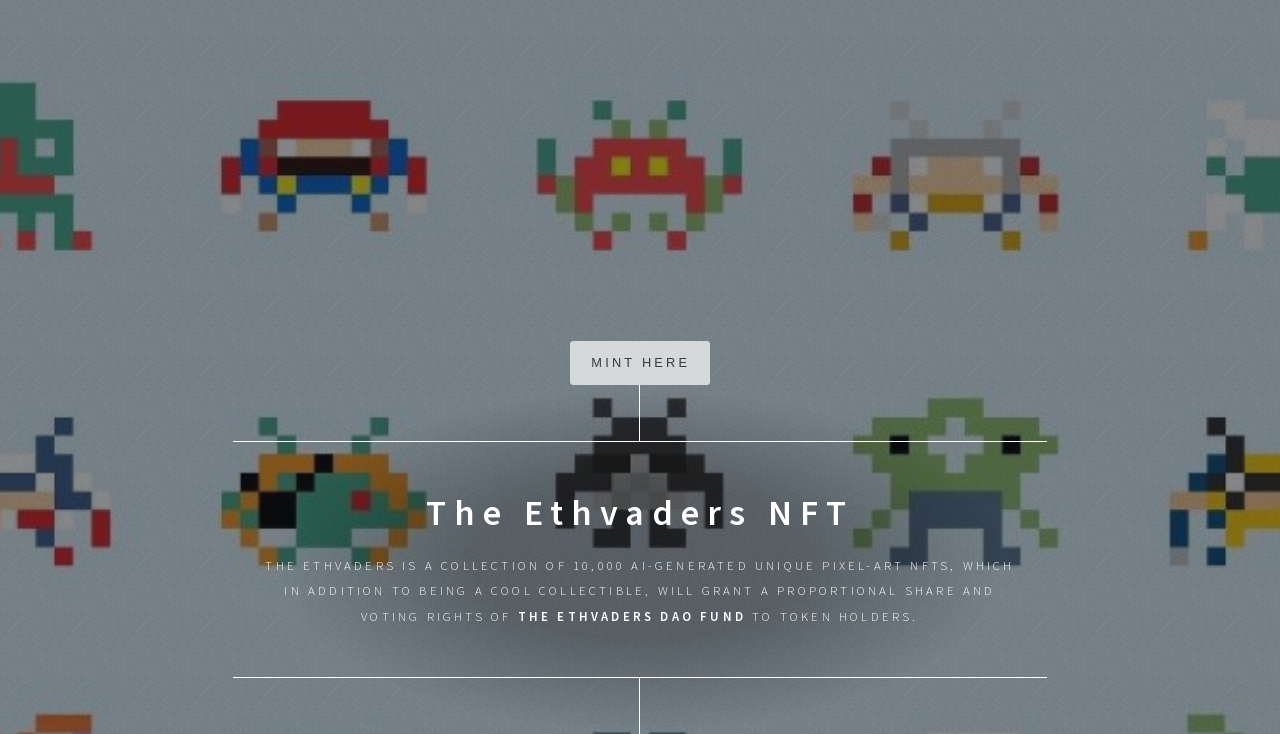Use a single word or phrase to answer the question: What is the purpose of the NFTs?

Collectible and voting rights